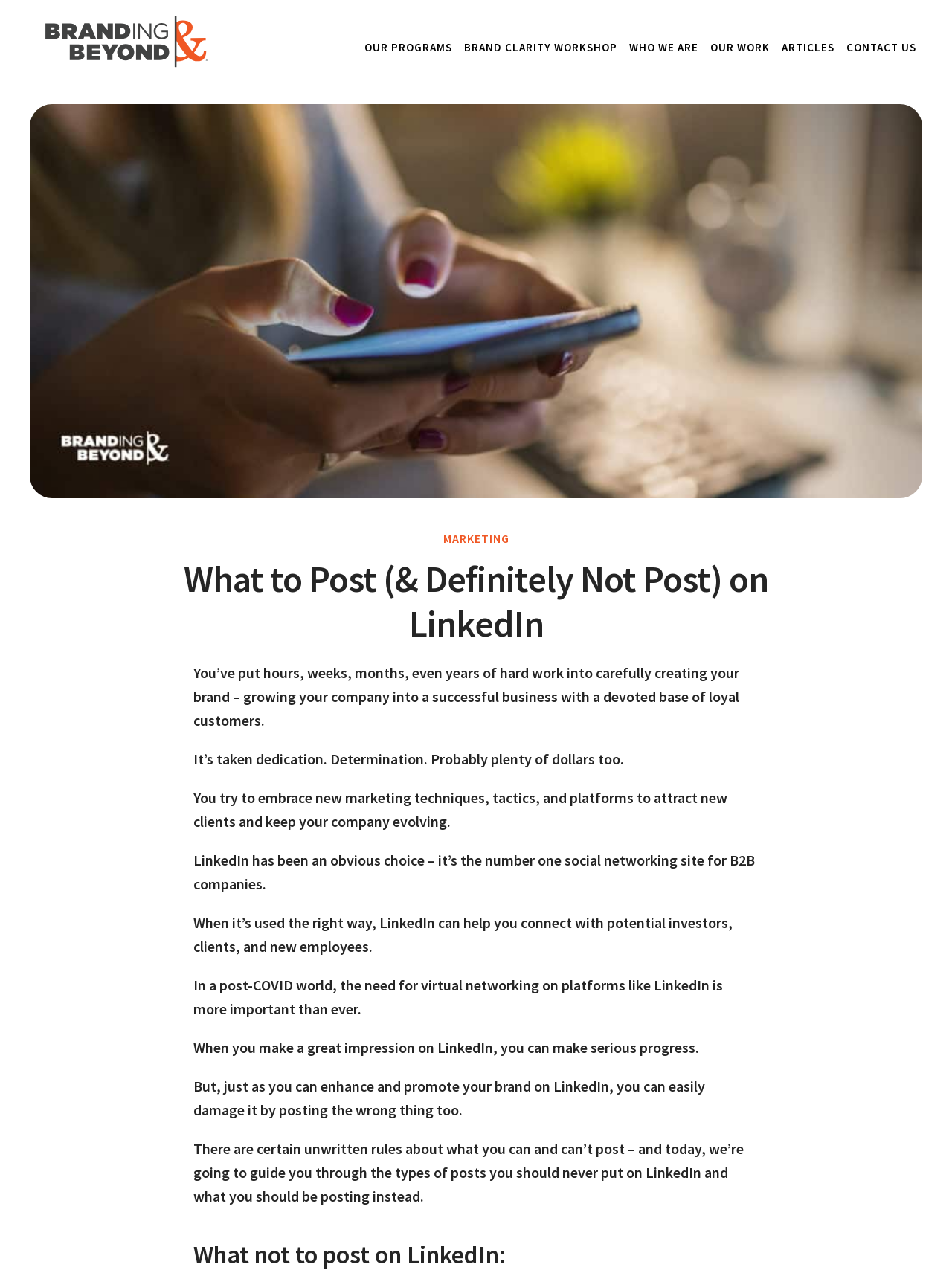Identify the bounding box coordinates necessary to click and complete the given instruction: "View the 'Exhibitions' page".

None